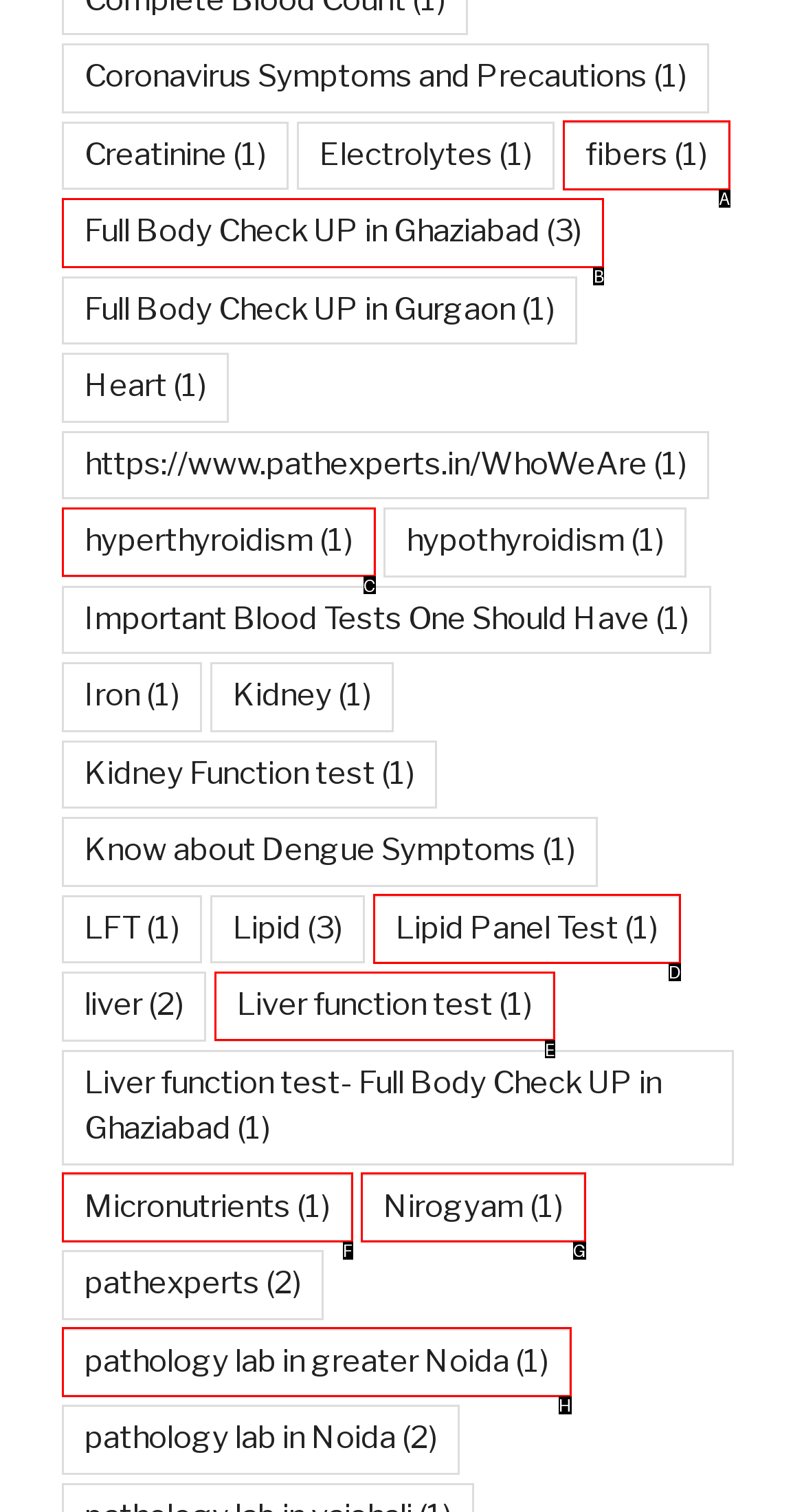For the instruction: Go to About Us, determine the appropriate UI element to click from the given options. Respond with the letter corresponding to the correct choice.

None